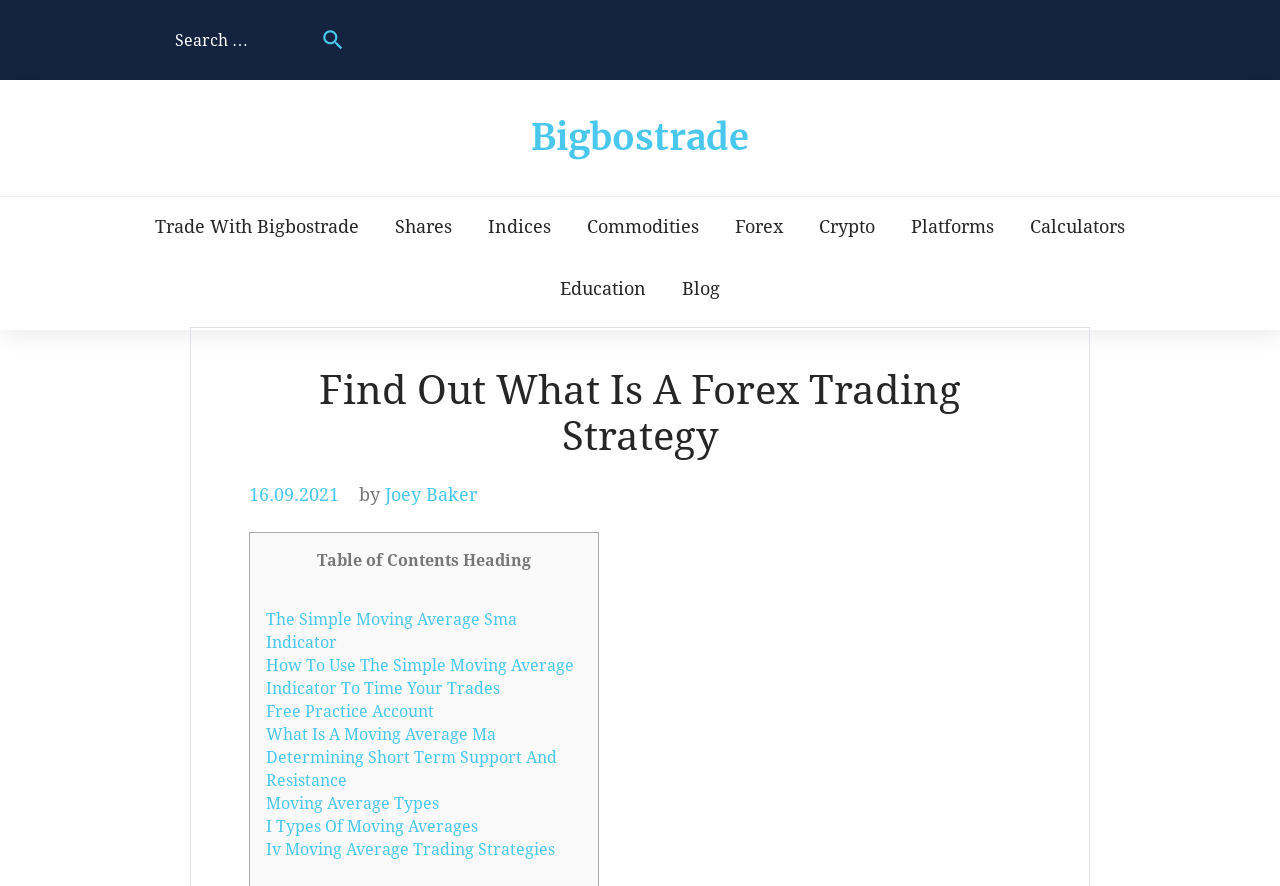Please provide the bounding box coordinates for the UI element as described: "Clee Hill – Bird Group". The coordinates must be four floats between 0 and 1, represented as [left, top, right, bottom].

None